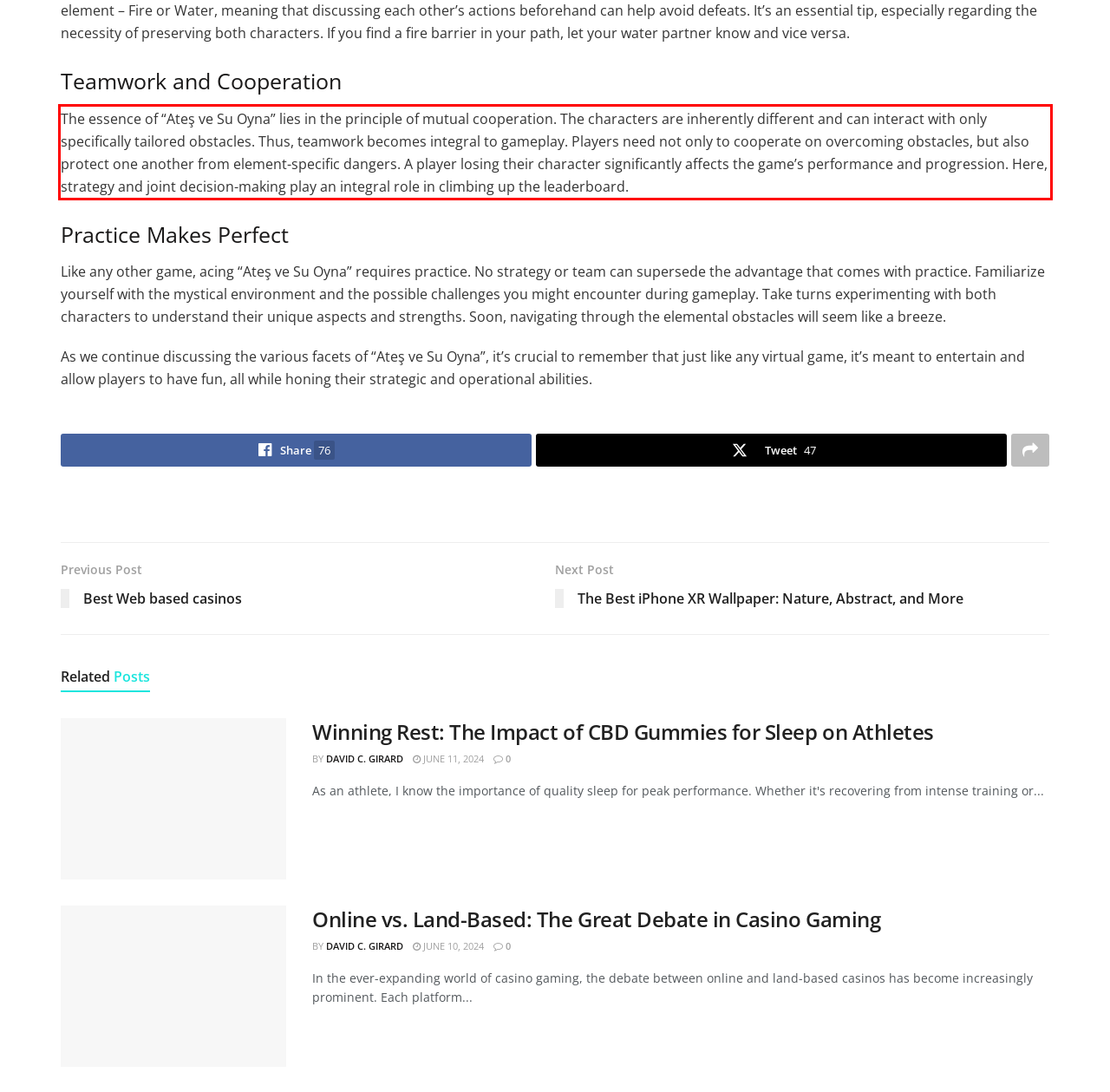You are given a webpage screenshot with a red bounding box around a UI element. Extract and generate the text inside this red bounding box.

The essence of “Ateş ve Su Oyna” lies in the principle of mutual cooperation. The characters are inherently different and can interact with only specifically tailored obstacles. Thus, teamwork becomes integral to gameplay. Players need not only to cooperate on overcoming obstacles, but also protect one another from element-specific dangers. A player losing their character significantly affects the game’s performance and progression. Here, strategy and joint decision-making play an integral role in climbing up the leaderboard.